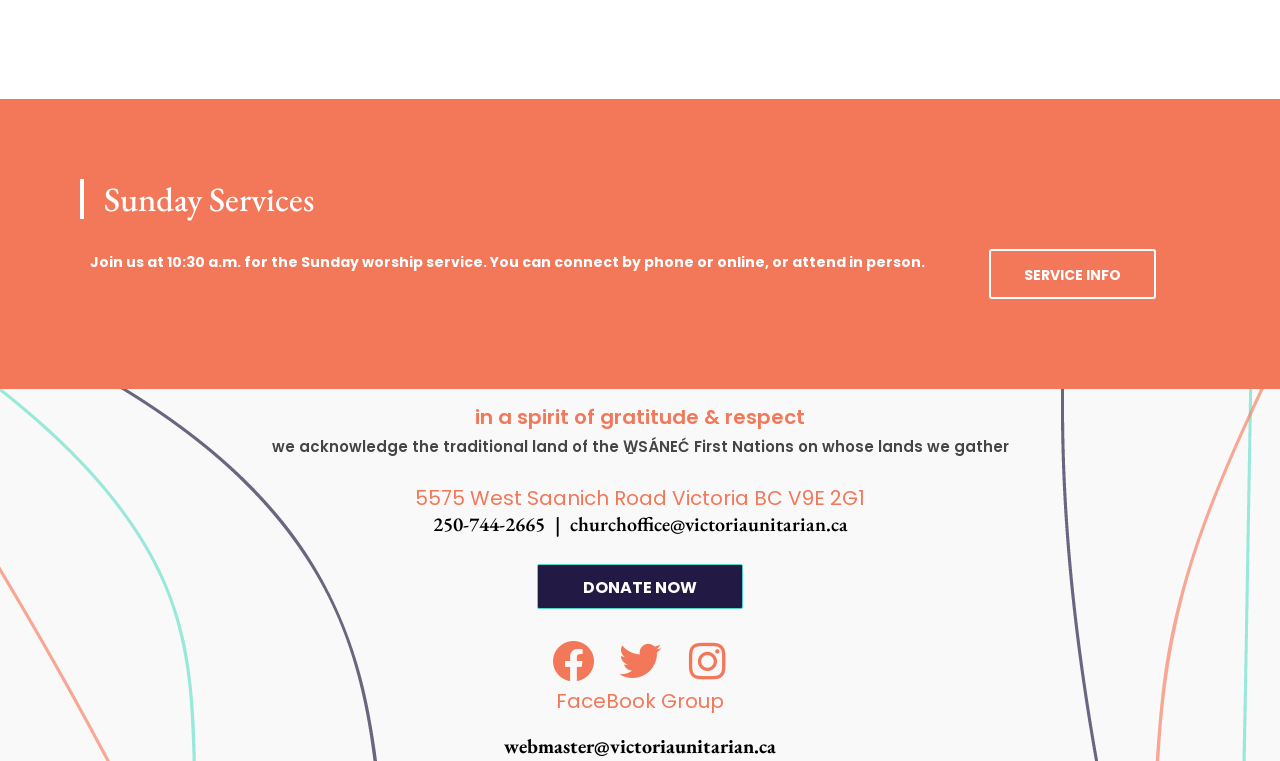Determine the bounding box of the UI component based on this description: "TOP". The bounding box coordinates should be four float values between 0 and 1, i.e., [left, top, right, bottom].

[0.937, 0.753, 0.96, 0.781]